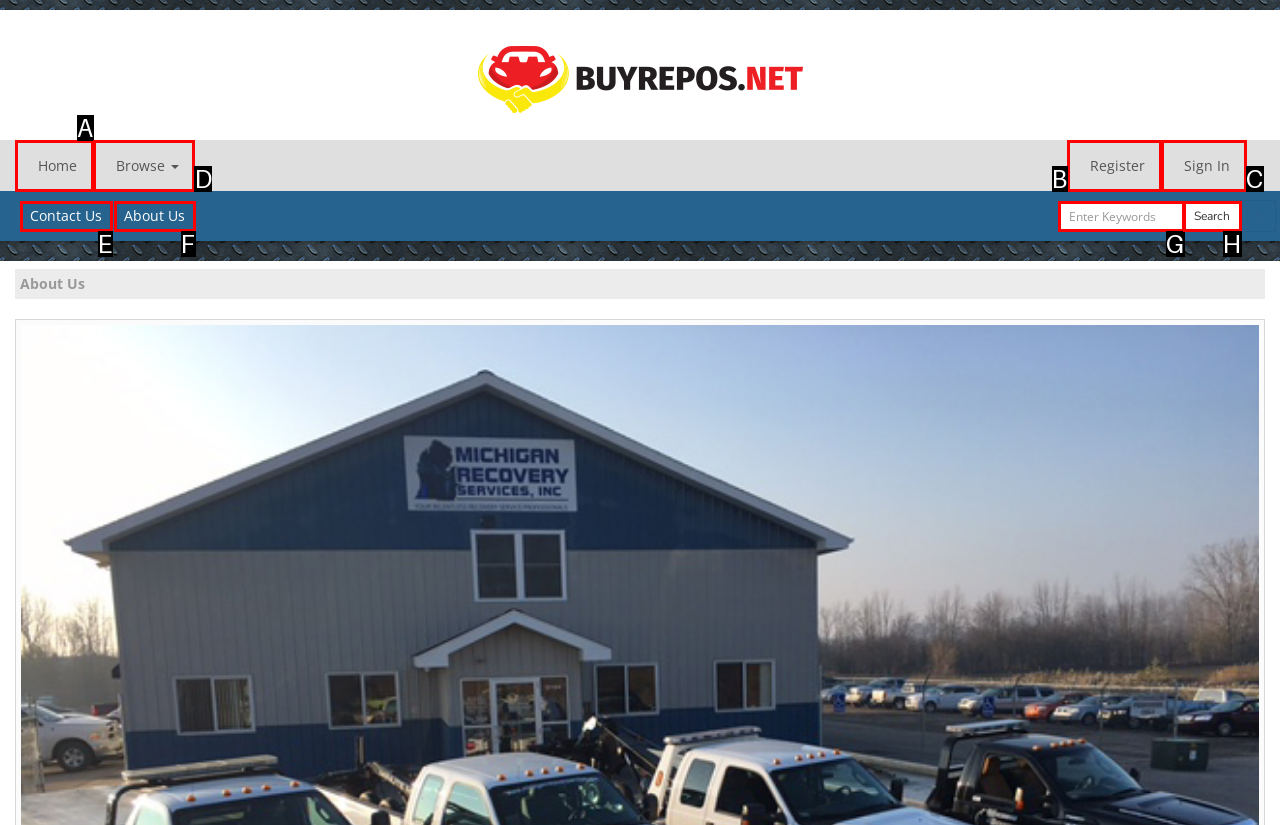For the instruction: browse available vehicles, determine the appropriate UI element to click from the given options. Respond with the letter corresponding to the correct choice.

D